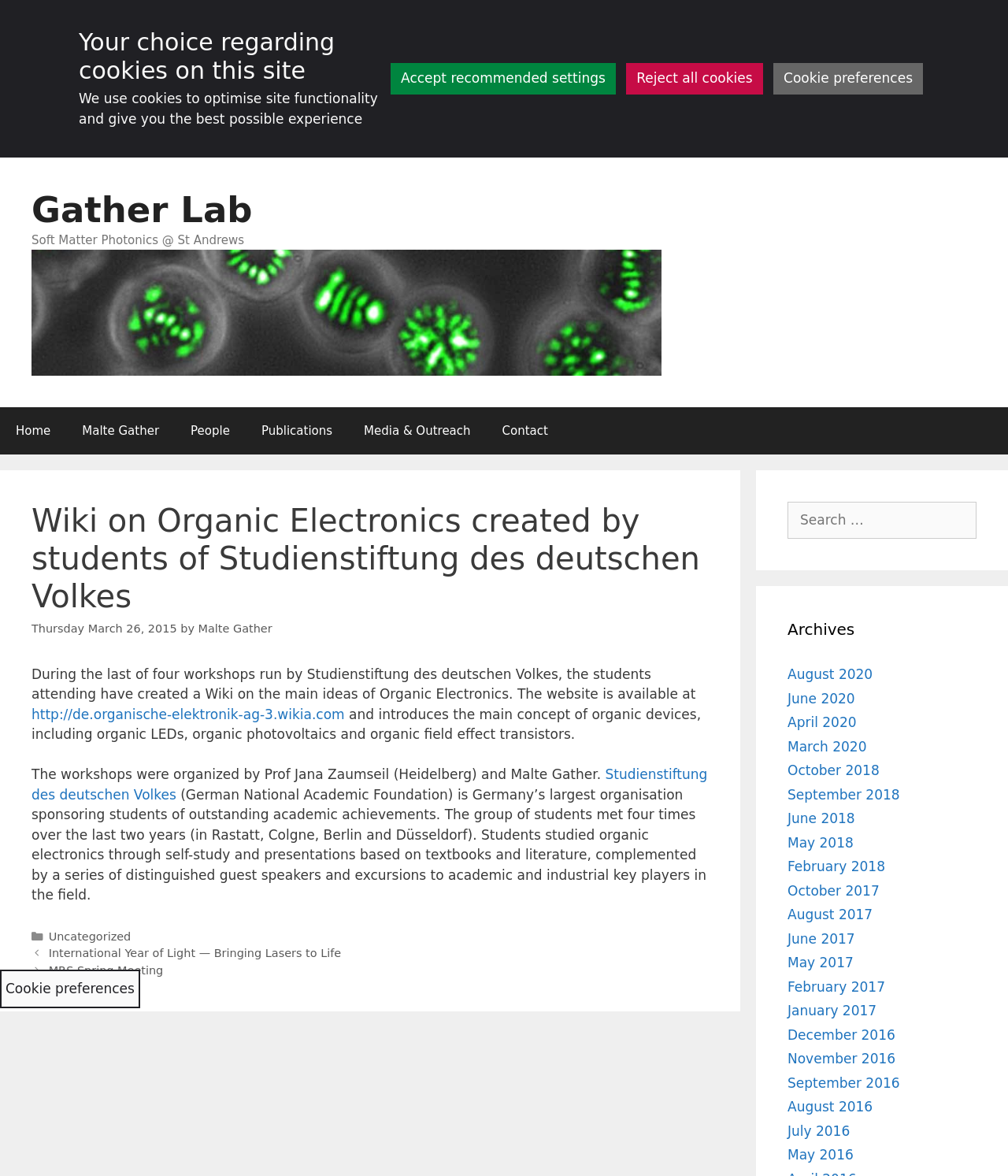Determine the bounding box coordinates for the UI element described. Format the coordinates as (top-left x, top-left y, bottom-right x, bottom-right y) and ensure all values are between 0 and 1. Element description: Home

[0.0, 0.346, 0.066, 0.386]